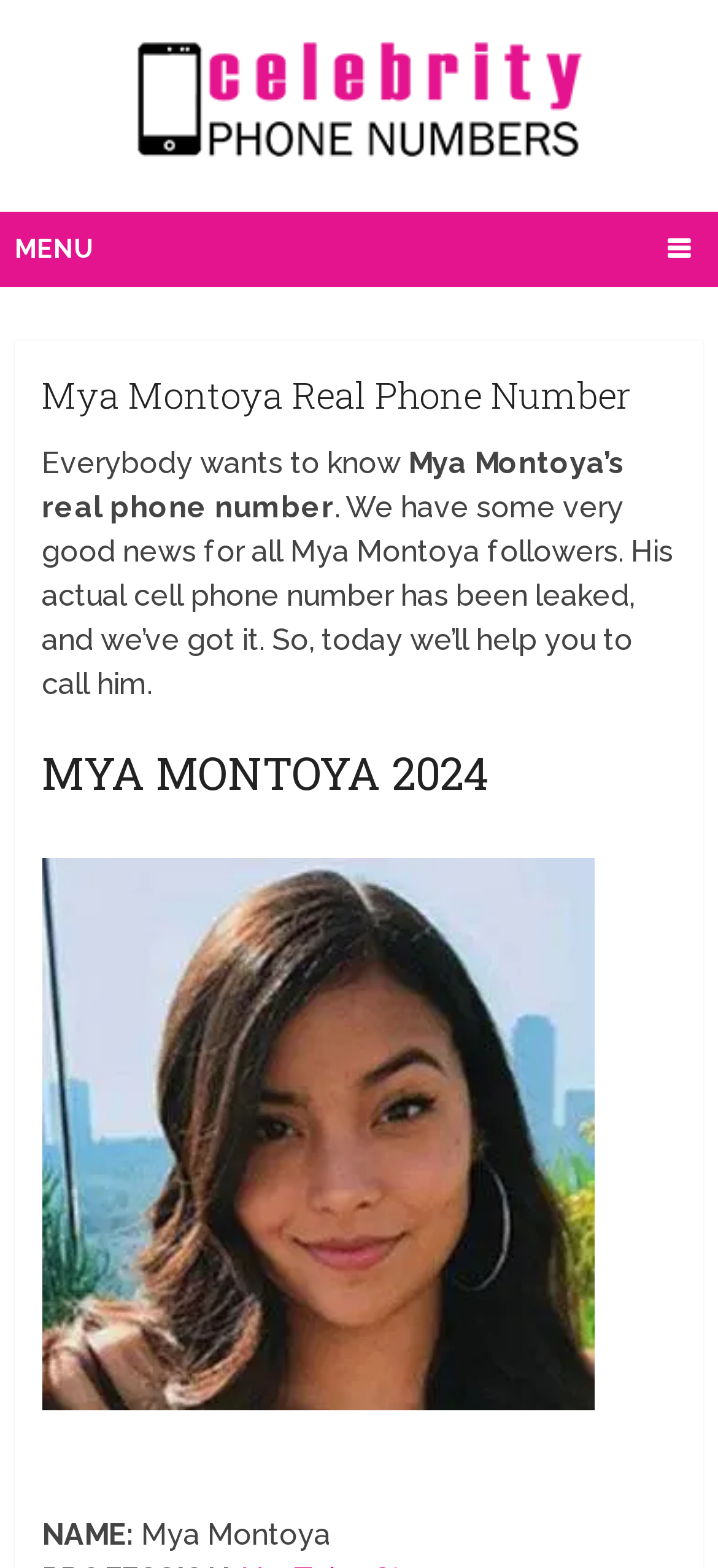Is the celebrity's phone number available on this webpage?
Look at the screenshot and give a one-word or phrase answer.

Yes